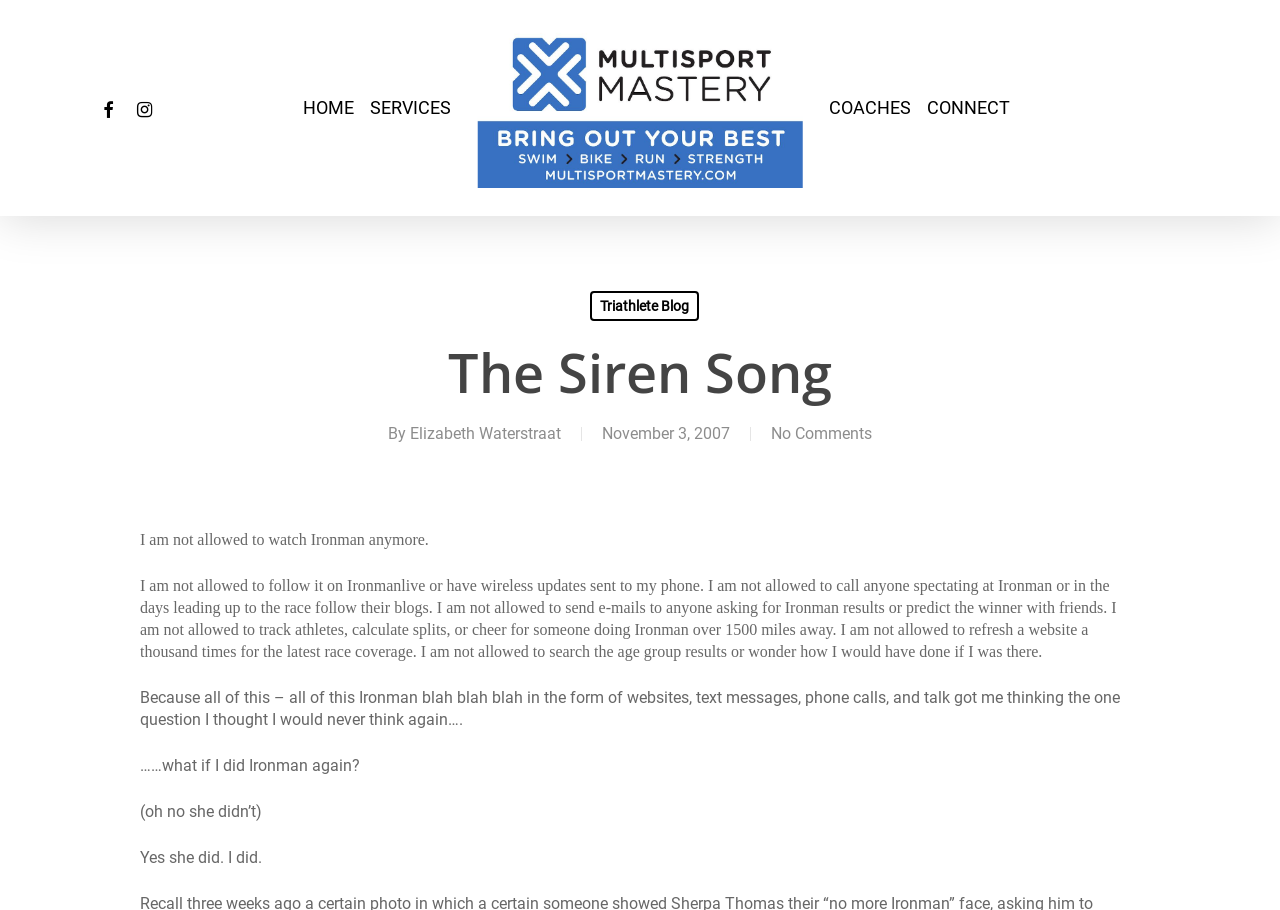Produce an extensive caption that describes everything on the webpage.

The webpage is titled "The Siren Song - Chicago Area Triathlon Coaching" and has a prominent link to "Chicago Area Triathlon Coaching" at the top left, accompanied by an image. Below this, there are five main navigation links: "HOME", "SERVICES", "COACHES", "CONNECT", and "FACEBOOK" and "INSTAGRAM" social media links.

The main content of the page is a blog post titled "The Siren Song" with the author's name "Elizabeth Waterstraat" and the date "November 3, 2007" displayed below the title. The blog post is a personal reflection on the author's experience with Ironman, and it starts with a series of sentences stating what the author is not allowed to do, such as watching Ironman or following it on Ironmanlive. The text then transitions to the author's thoughts on what it would be like to participate in Ironman again, ending with a humorous remark.

There is a link to "Triathlete Blog" on the right side of the page, and a "No Comments" link below the blog post.